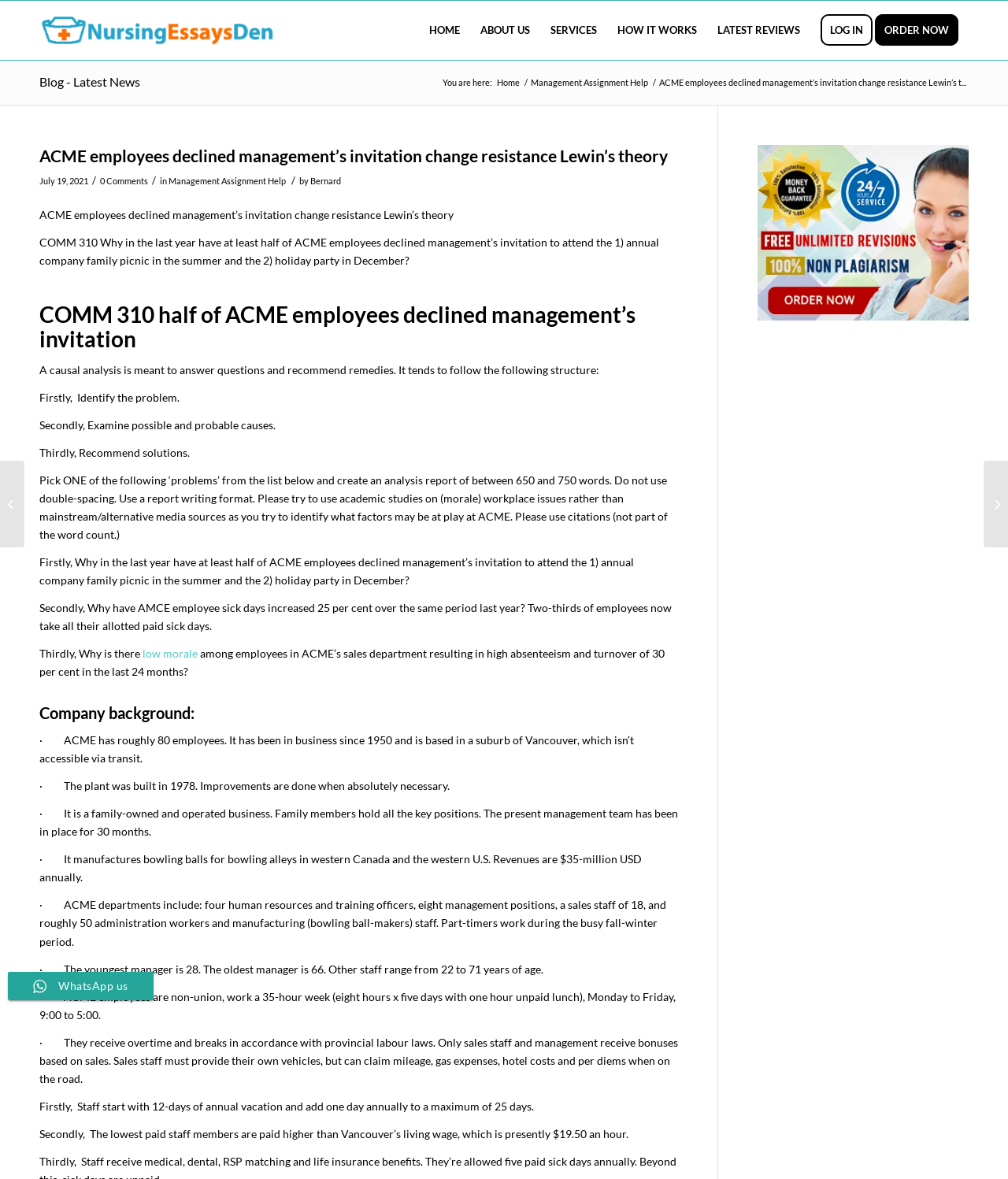What is the company background of ACME?
With the help of the image, please provide a detailed response to the question.

I found the company background of ACME by reading the text under the 'Company background:' heading, which states that ACME is a family-owned and operated business.